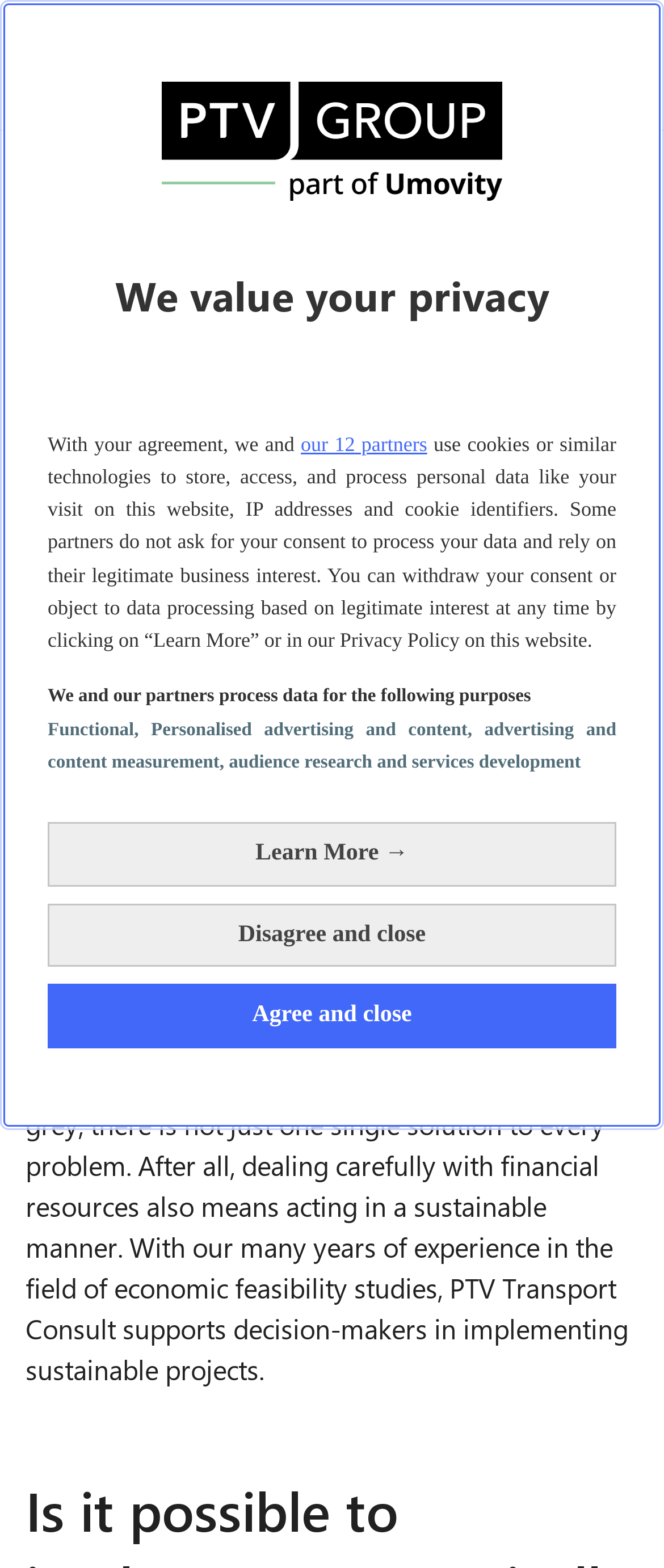Generate a thorough caption that explains the contents of the webpage.

The webpage appears to be focused on the topic of economic sustainability, particularly in the context of mobility and transportation. At the top of the page, there is a logo of PTV Group, which is a transport consultancy firm. 

Below the logo, there is a prominent dialog box that takes up most of the screen, with a heading that reads "We value your privacy". This dialog box contains a lengthy text that explains how the website uses cookies and processes personal data, along with options to learn more, agree, or disagree to the data processing. 

On the left side of the page, there is a header section that contains a heading "Economic sustainability", which is the main topic of the webpage. Below this header, there is a lengthy paragraph of text that discusses the challenges of achieving sustainability in everyday life, particularly in the context of mobility and transportation. The text explains that finding sustainable solutions requires considering the big picture, including the economic impact of these solutions. It also highlights the importance of careful resource management in achieving sustainability.